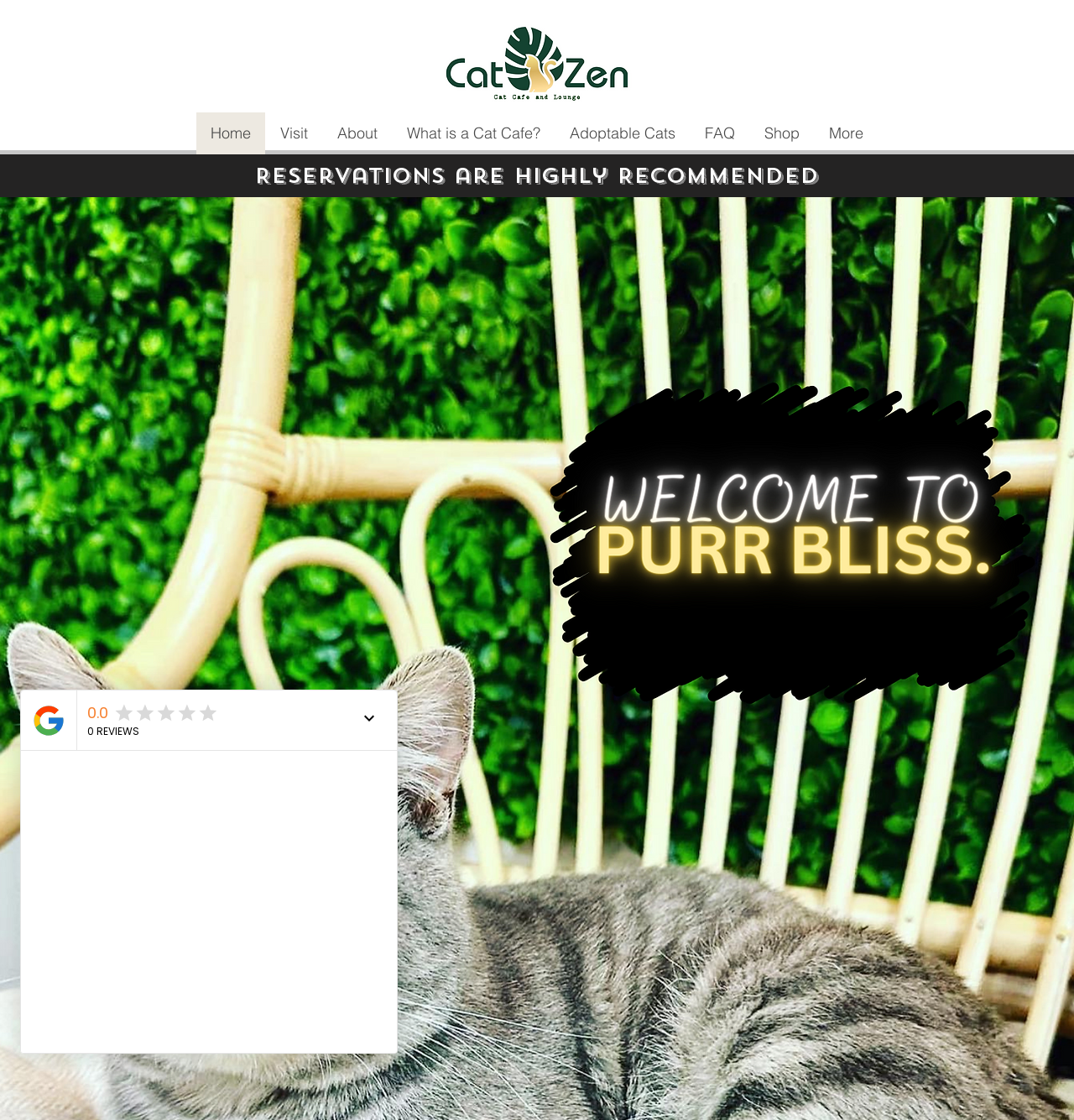Could you determine the bounding box coordinates of the clickable element to complete the instruction: "Read the gameplay description"? Provide the coordinates as four float numbers between 0 and 1, i.e., [left, top, right, bottom].

None